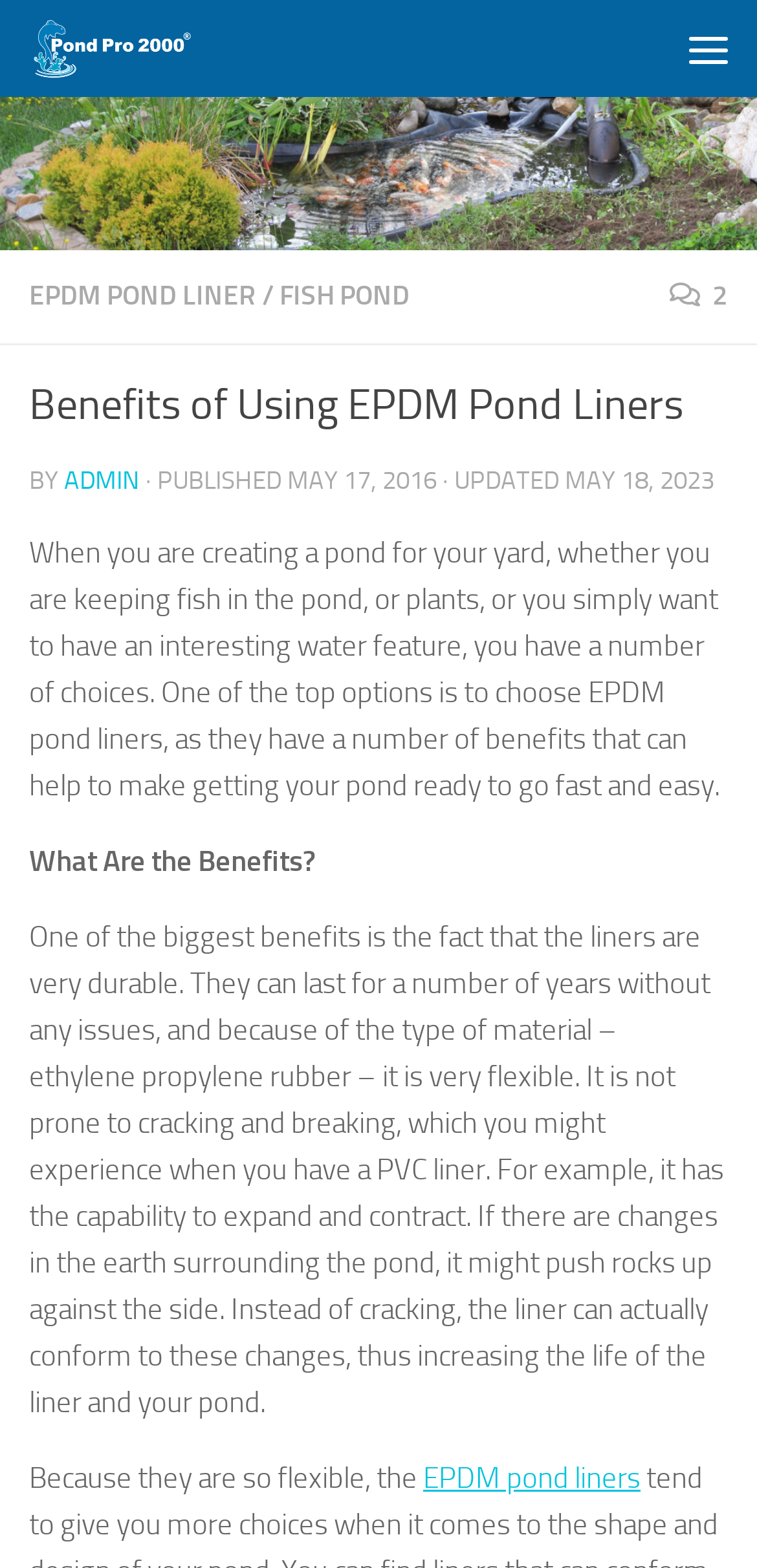Extract the text of the main heading from the webpage.

Benefits of Using EPDM Pond Liners